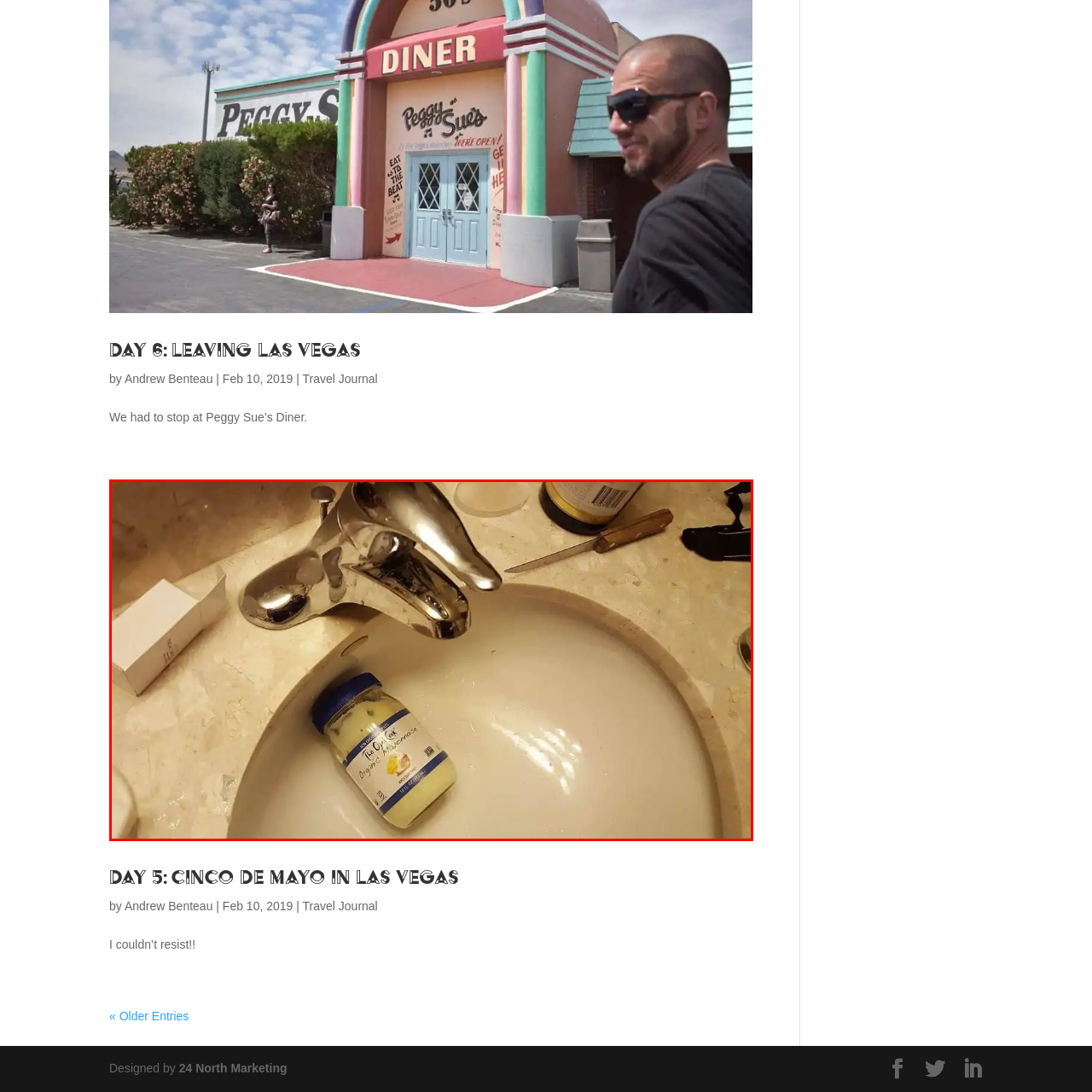What material is the countertop made of?
Carefully examine the content inside the red bounding box and give a detailed response based on what you observe.

The caption describes the surrounding surface as a 'granite countertop', which indicates that the countertop is made of granite material.